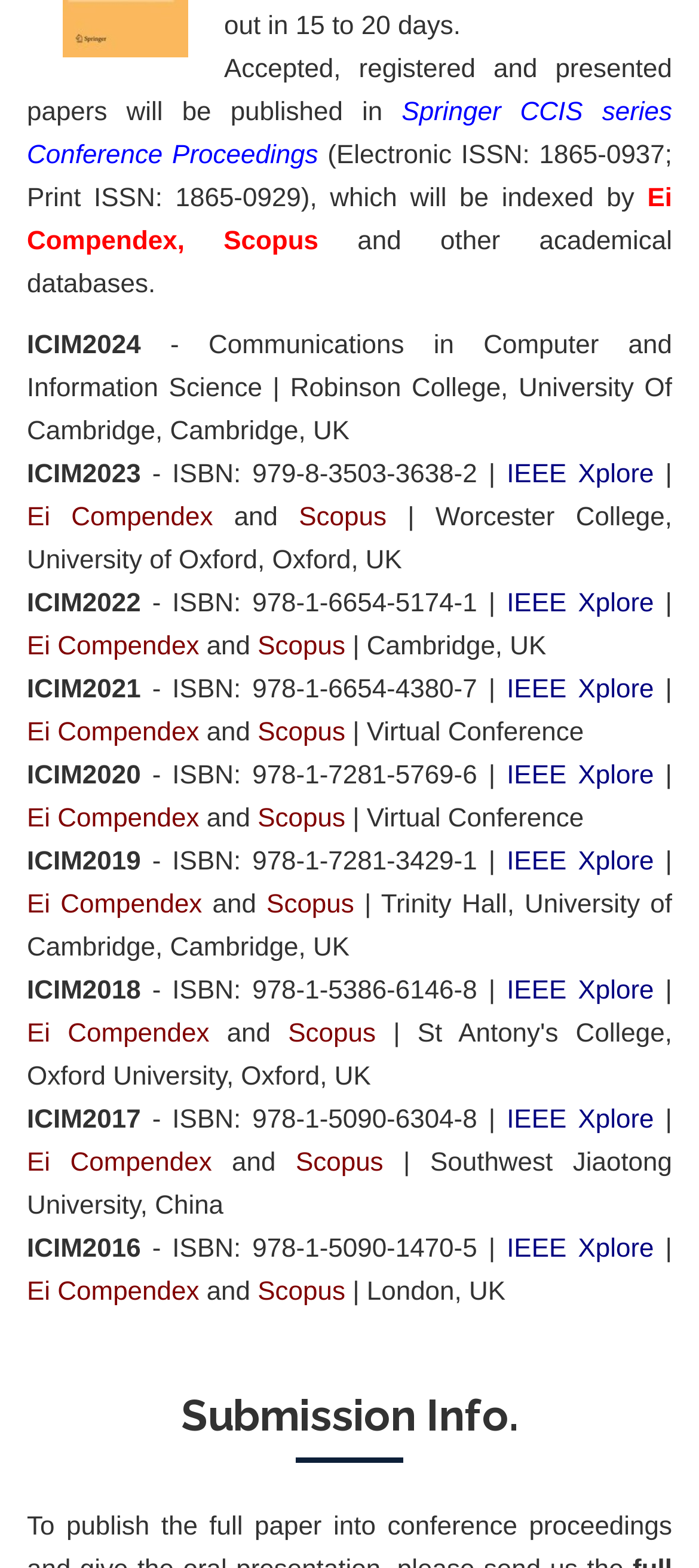Please give a one-word or short phrase response to the following question: 
Where was ICIM2024 held?

Robinson College, University Of Cambridge, Cambridge, UK